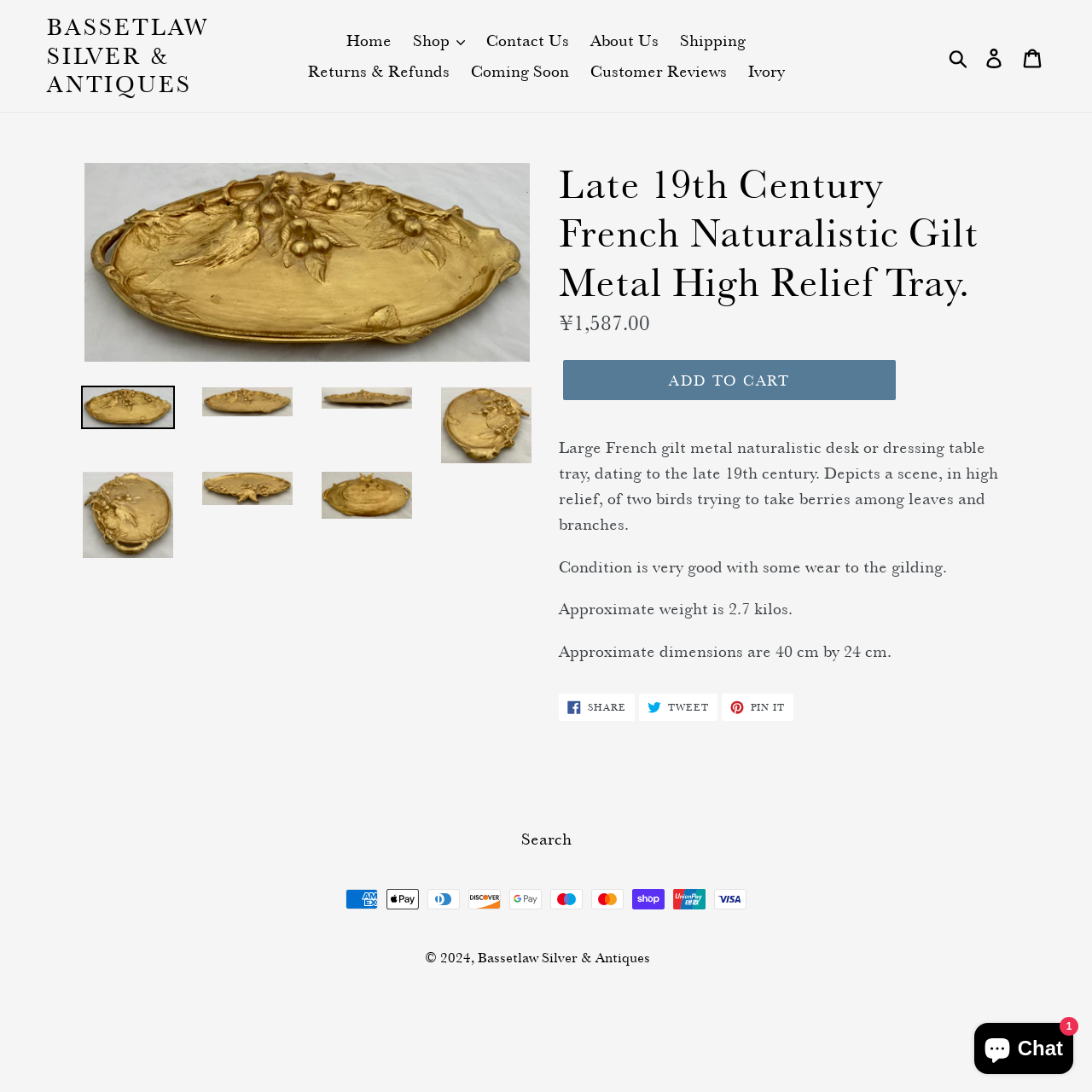Please study the image and answer the question comprehensively:
What is the material of the tray?

Based on the webpage, the tray is described as 'Large French gilt metal naturalistic desk or dressing table tray', which indicates that the material of the tray is gilt metal.